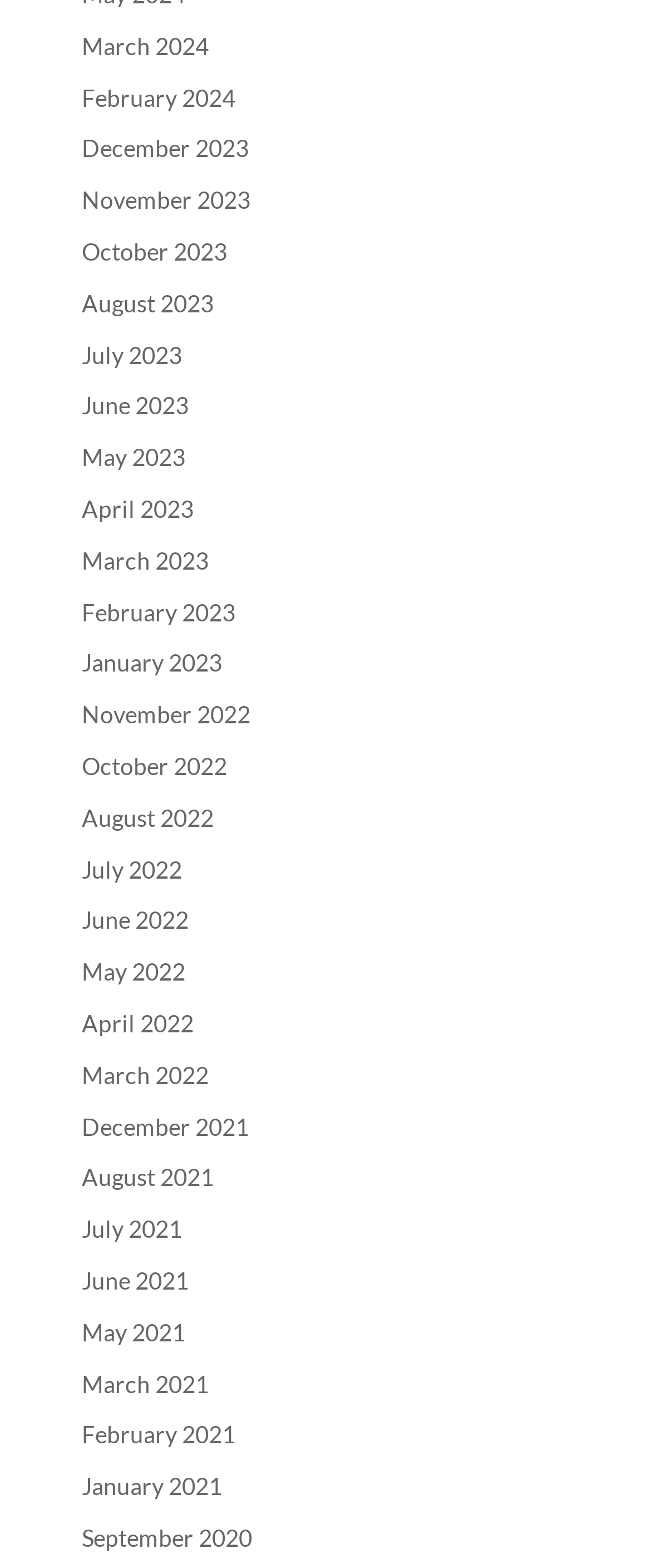Pinpoint the bounding box coordinates of the clickable element needed to complete the instruction: "check September 2020". The coordinates should be provided as four float numbers between 0 and 1: [left, top, right, bottom].

[0.126, 0.972, 0.387, 0.99]